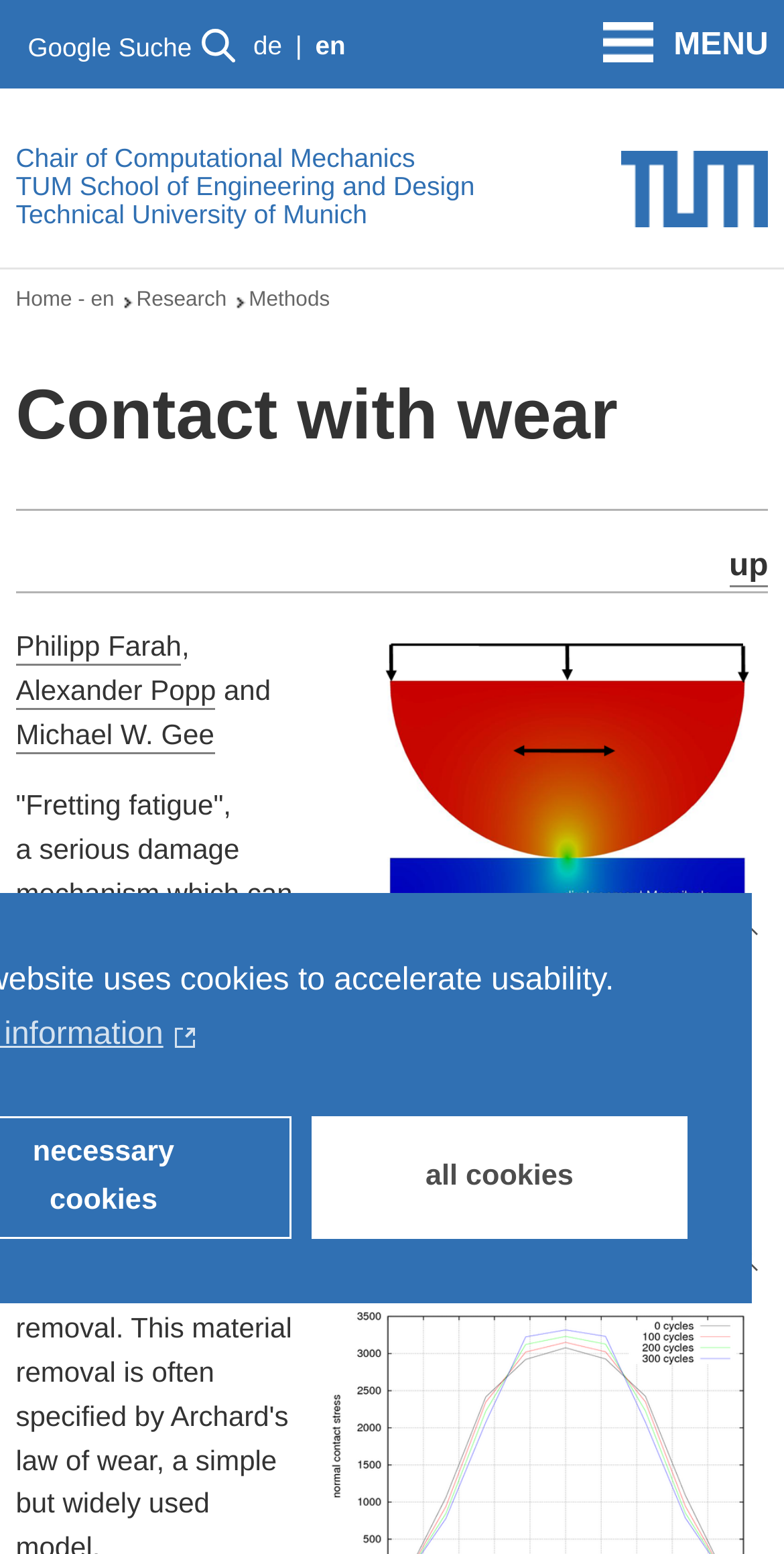Please locate the bounding box coordinates of the element that should be clicked to complete the given instruction: "Visit the Technical University of Munich website".

[0.793, 0.121, 0.98, 0.141]